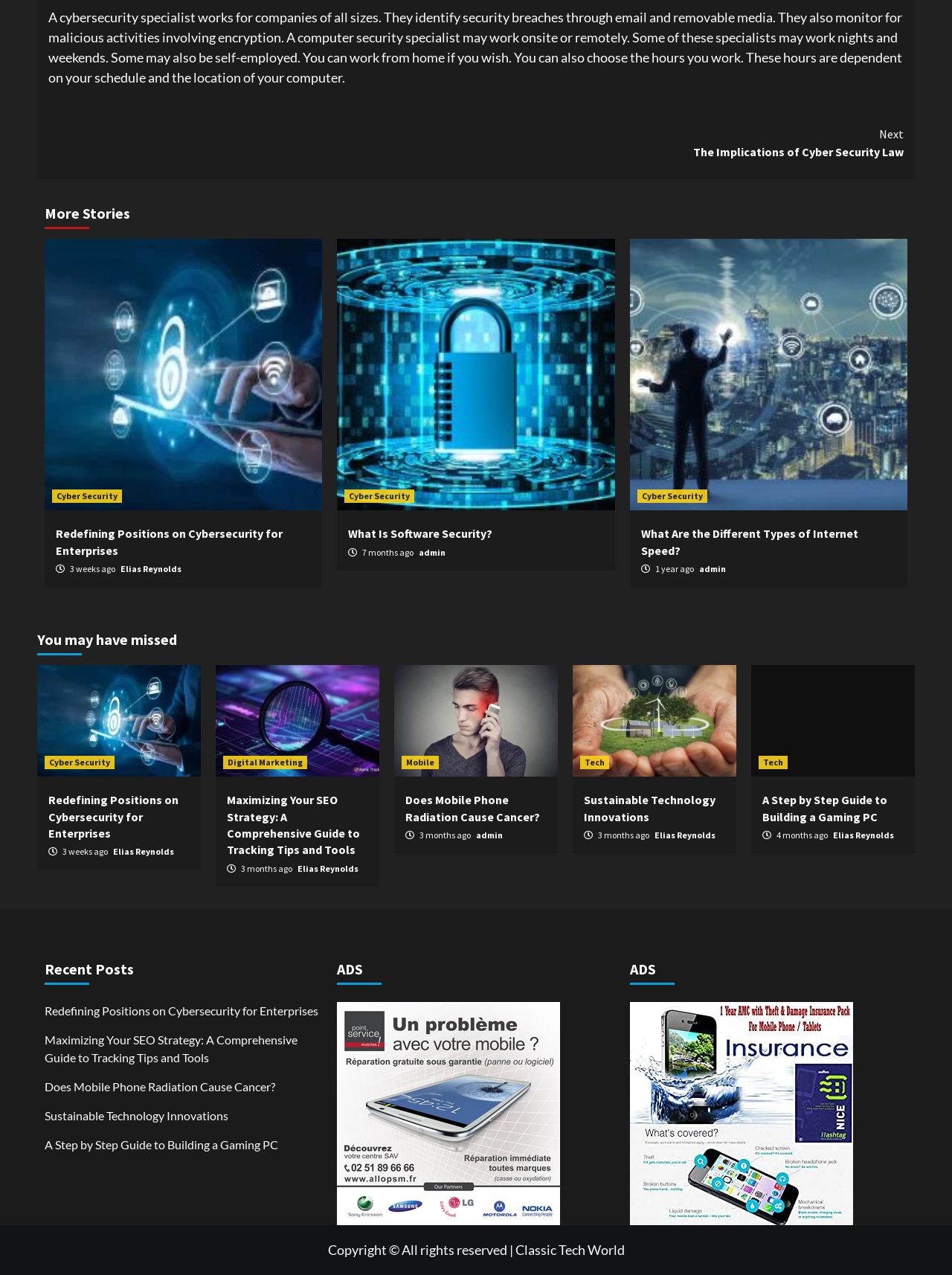Find the bounding box coordinates for the area that should be clicked to accomplish the instruction: "Read 'Redefining Positions on Cybersecurity for Enterprises'".

[0.059, 0.412, 0.327, 0.438]